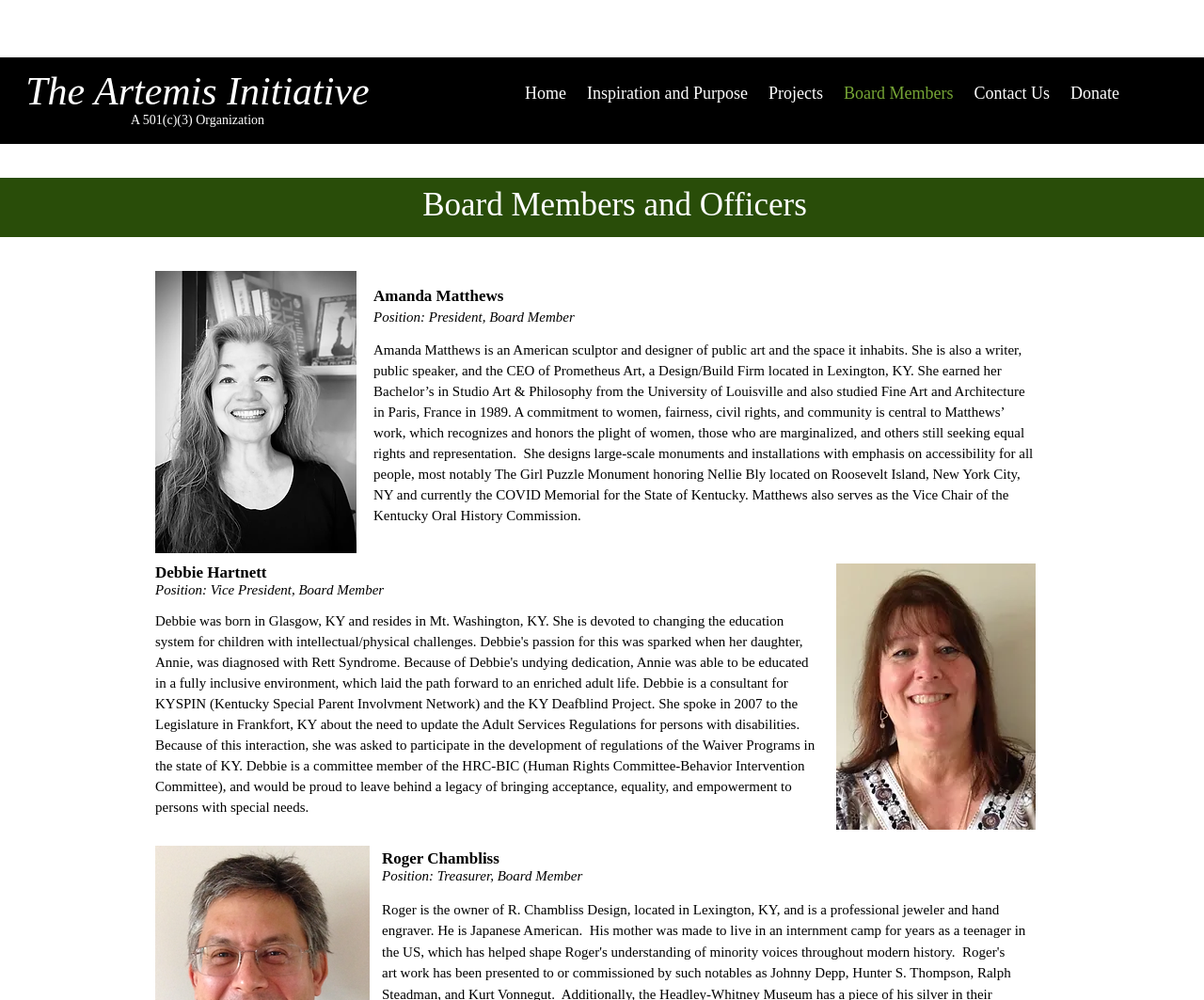What is the name of the monument mentioned in the webpage?
Using the image, answer in one word or phrase.

The Girl Puzzle Monument